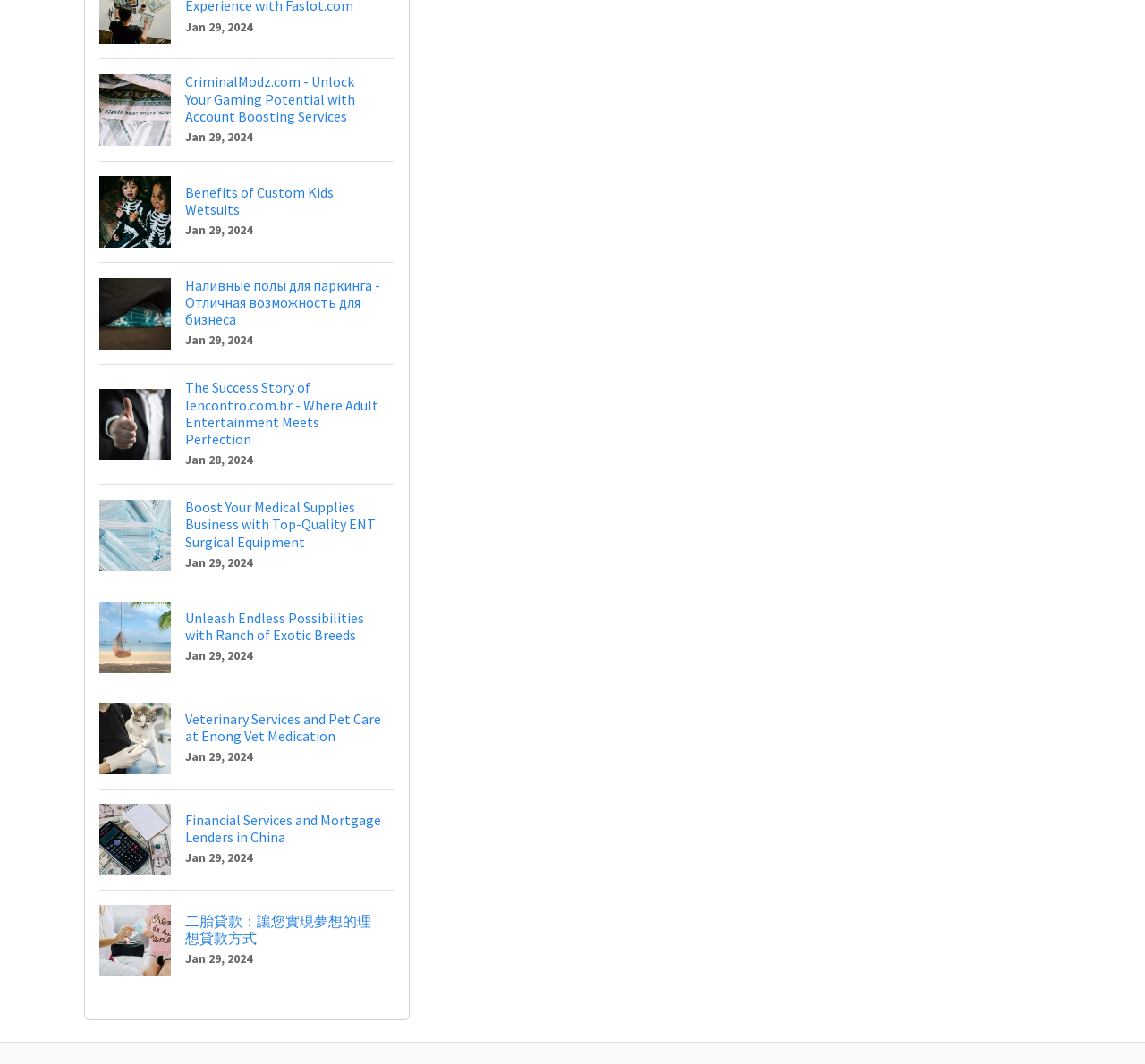Predict the bounding box of the UI element based on this description: "二胎貸款：讓您實現夢想的理想貸款方式 Jan 29, 2024".

[0.087, 0.836, 0.345, 0.931]